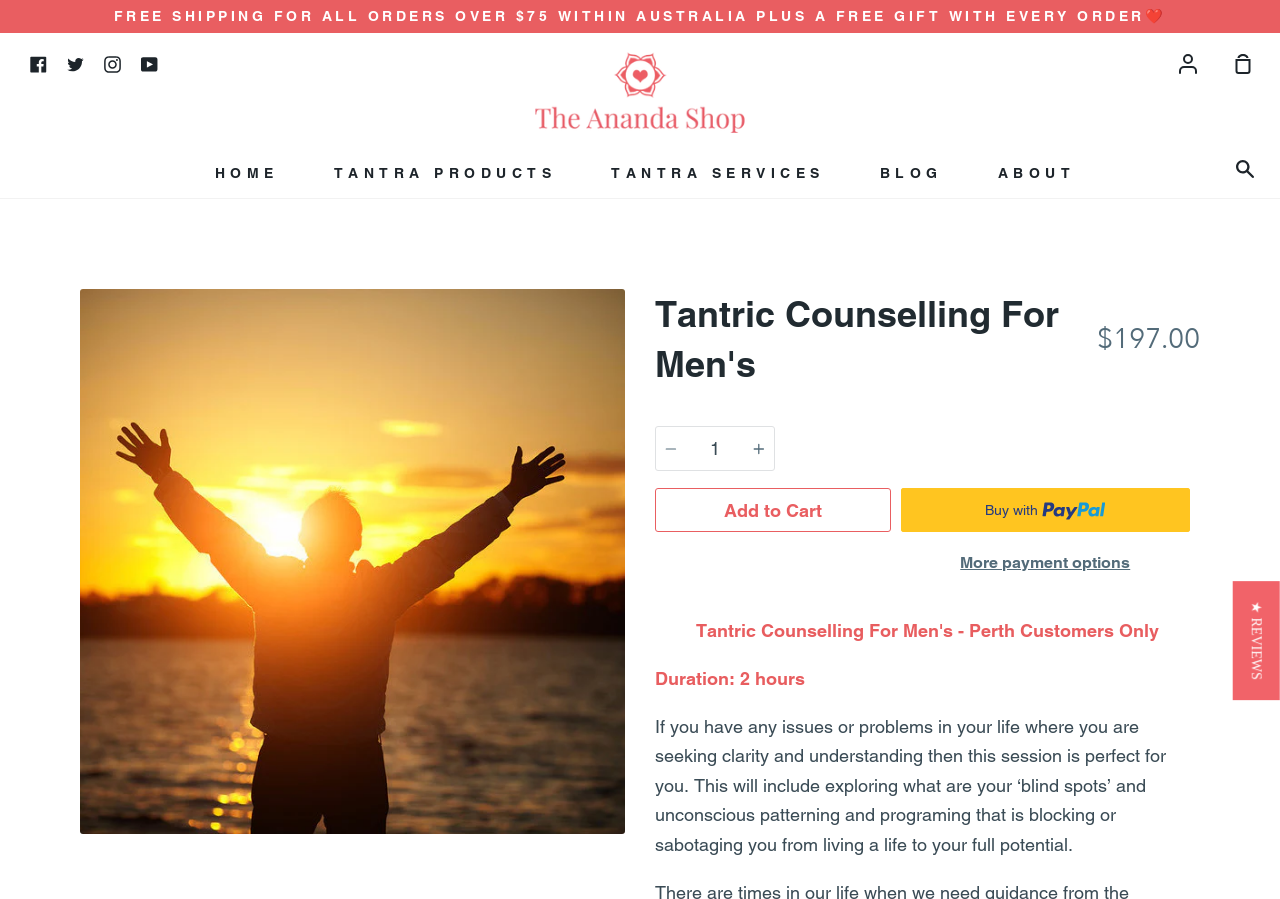Identify the first-level heading on the webpage and generate its text content.

Tantric Counselling For Men's